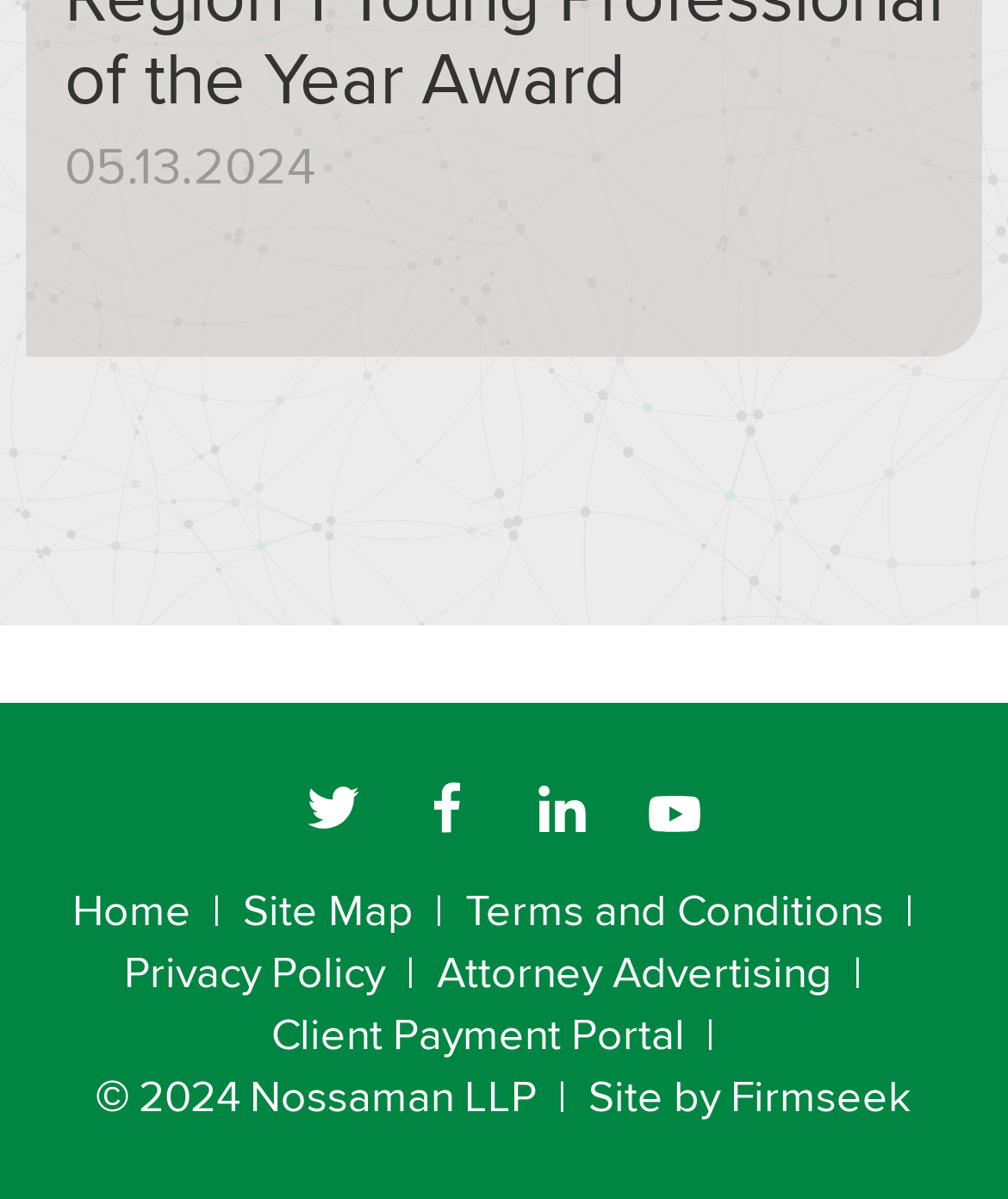What is the last link in the footer section?
Kindly offer a detailed explanation using the data available in the image.

By examining the links at the bottom of the webpage, I found that the last link in the footer section is 'Site by Firmseek'.